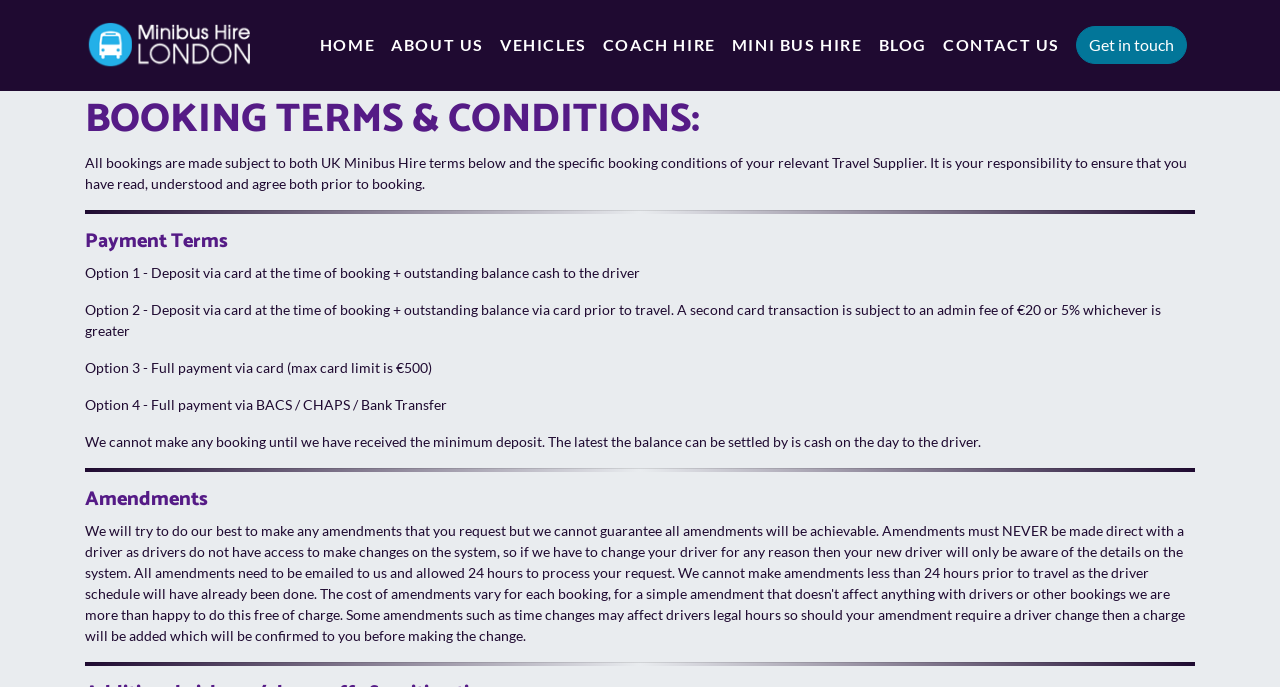Identify the bounding box coordinates of the region that should be clicked to execute the following instruction: "Click on the 'ABOUT US' link".

[0.299, 0.037, 0.384, 0.095]